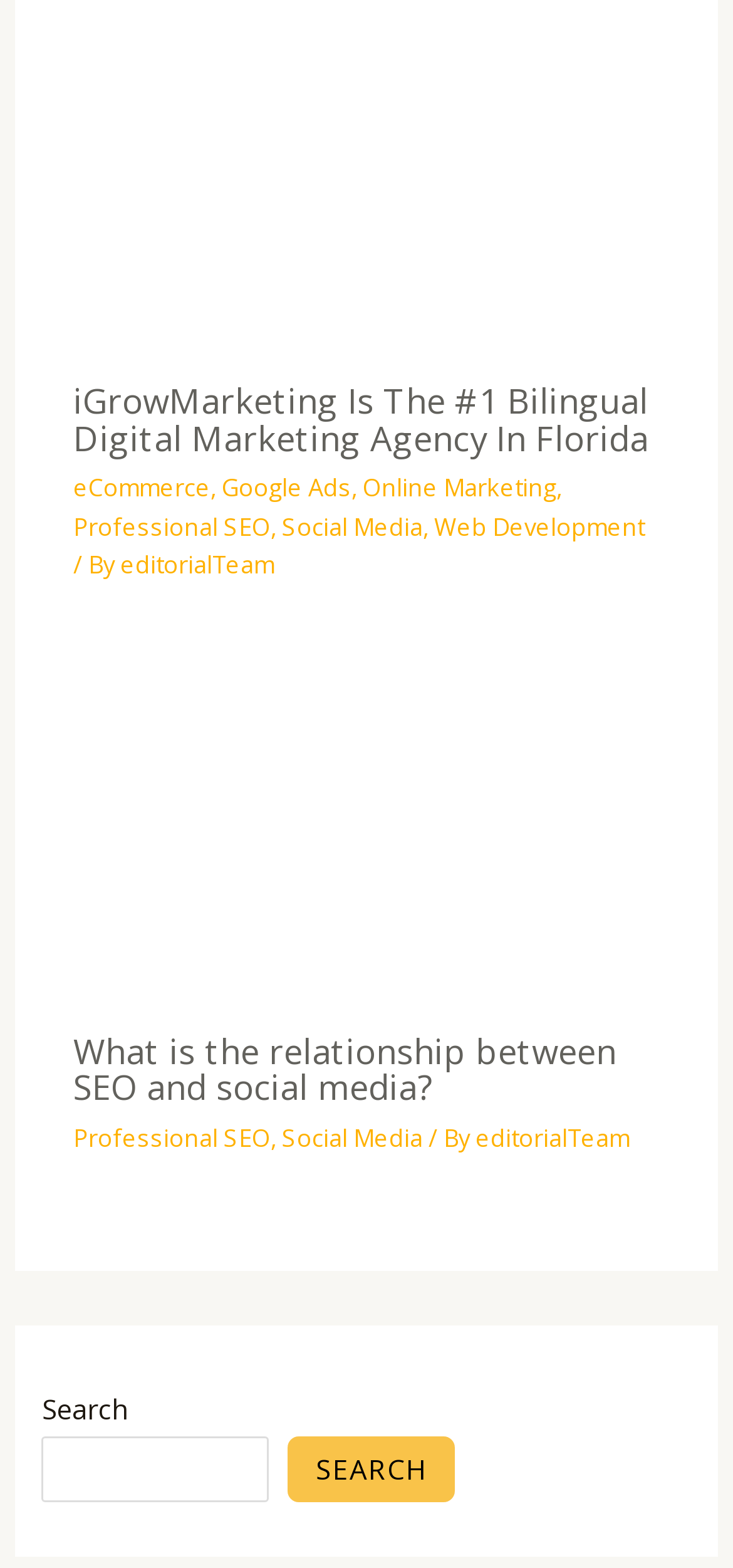Find the bounding box coordinates of the clickable area that will achieve the following instruction: "Explore What is the relationship between SEO and social media?".

[0.1, 0.522, 0.9, 0.546]